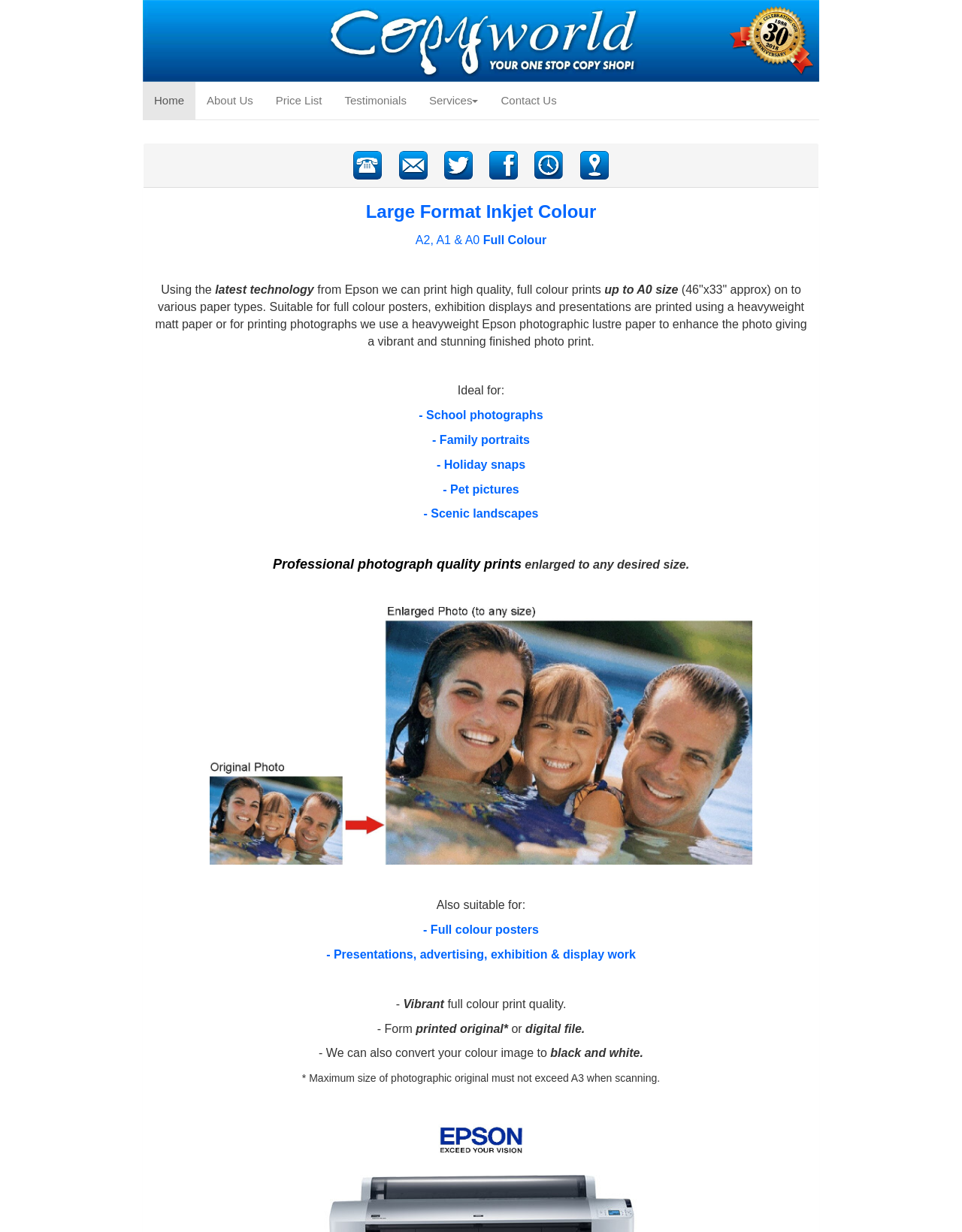Given the webpage screenshot and the description, determine the bounding box coordinates (top-left x, top-left y, bottom-right x, bottom-right y) that define the location of the UI element matching this description: About Us

[0.203, 0.066, 0.275, 0.097]